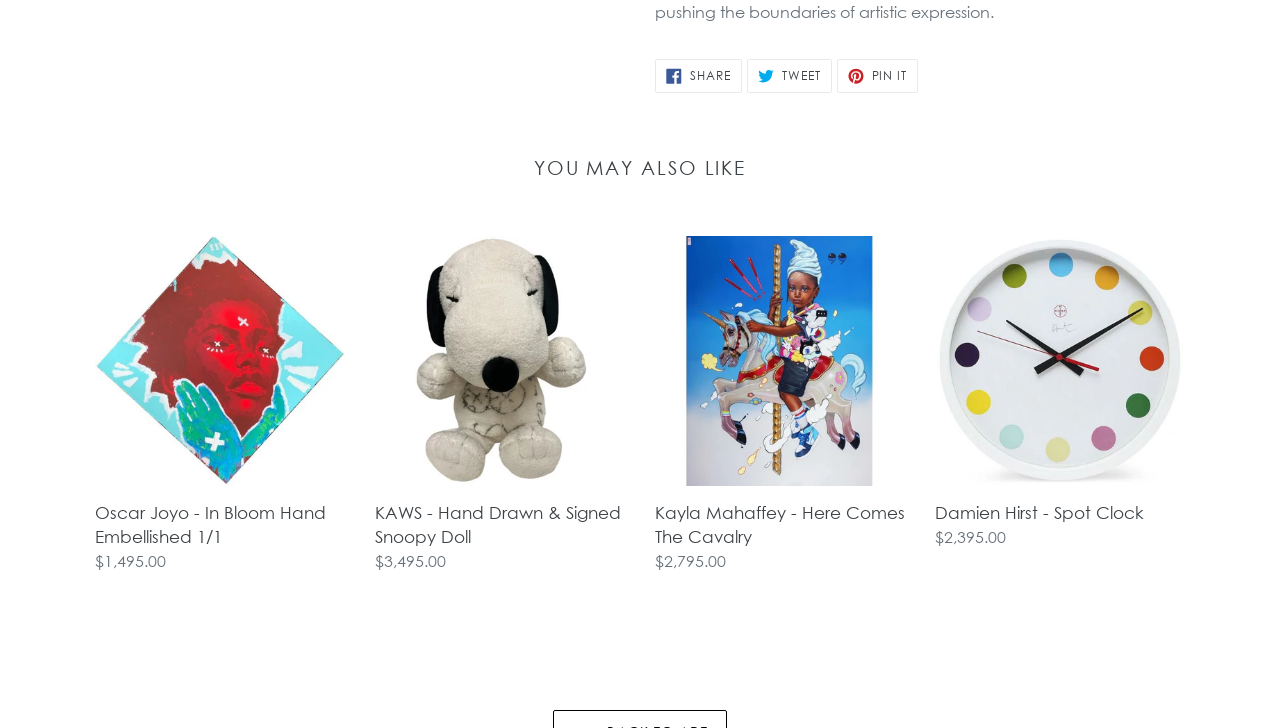What is the price of Damien Hirst's artwork?
Make sure to answer the question with a detailed and comprehensive explanation.

I found the price of Damien Hirst's artwork by looking at the description list detail element next to the image of the artwork, which says 'Regular price $2,395.00'.